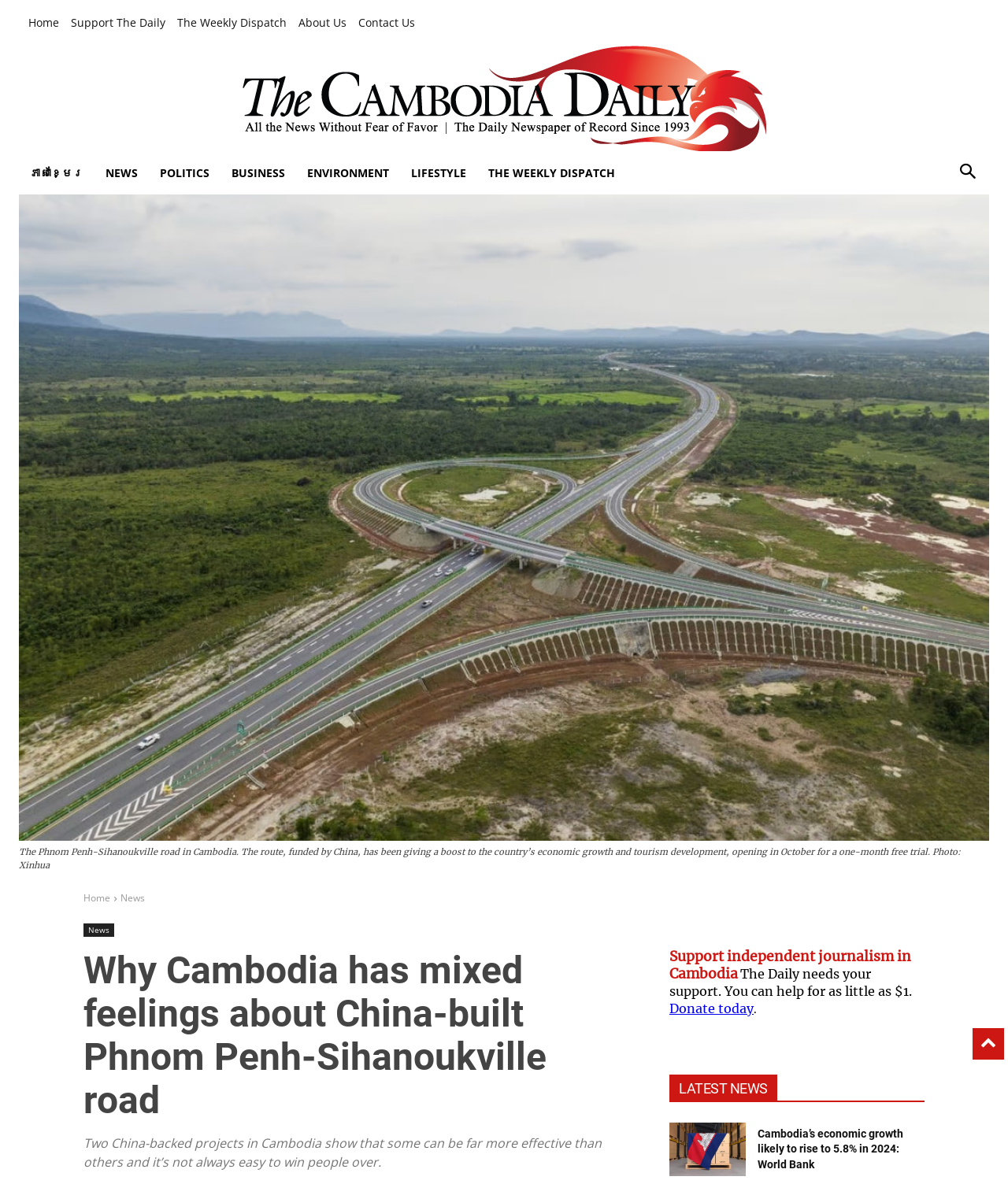Generate a thorough caption that explains the contents of the webpage.

The webpage appears to be a news article from The Cambodia Daily, with a focus on a specific story about China-built projects in Cambodia. At the top of the page, there is a navigation menu with links to "Home", "Support The Daily", "The Weekly Dispatch", "About Us", and "Contact Us". Below this, there is a logo for The Cambodia Daily, accompanied by a link to the website's homepage.

To the right of the logo, there are links to different sections of the website, including "NEWS", "POLITICS", "BUSINESS", "ENVIRONMENT", and "LIFESTYLE". Below these links, there is a large image with a caption describing the Phnom Penh-Sihanoukville road in Cambodia, which is the main topic of the article.

The article's title, "Why Cambodia has mixed feelings about China-built Phnom Penh-Sihanoukville road", is displayed prominently in a large font. Below the title, there is a brief summary of the article, which mentions that two China-backed projects in Cambodia have shown that some can be more effective than others, and it's not always easy to win people over.

Further down the page, there is a call to action to support independent journalism in Cambodia, with a link to donate. Below this, there is a section labeled "LATEST NEWS", which features a link to a related article about Cambodia's economic growth.

In the top-right corner of the page, there is a link to switch to a Khmer language version of the website. There is also a small "close" button in the top-right corner, which likely closes a popup or notification.